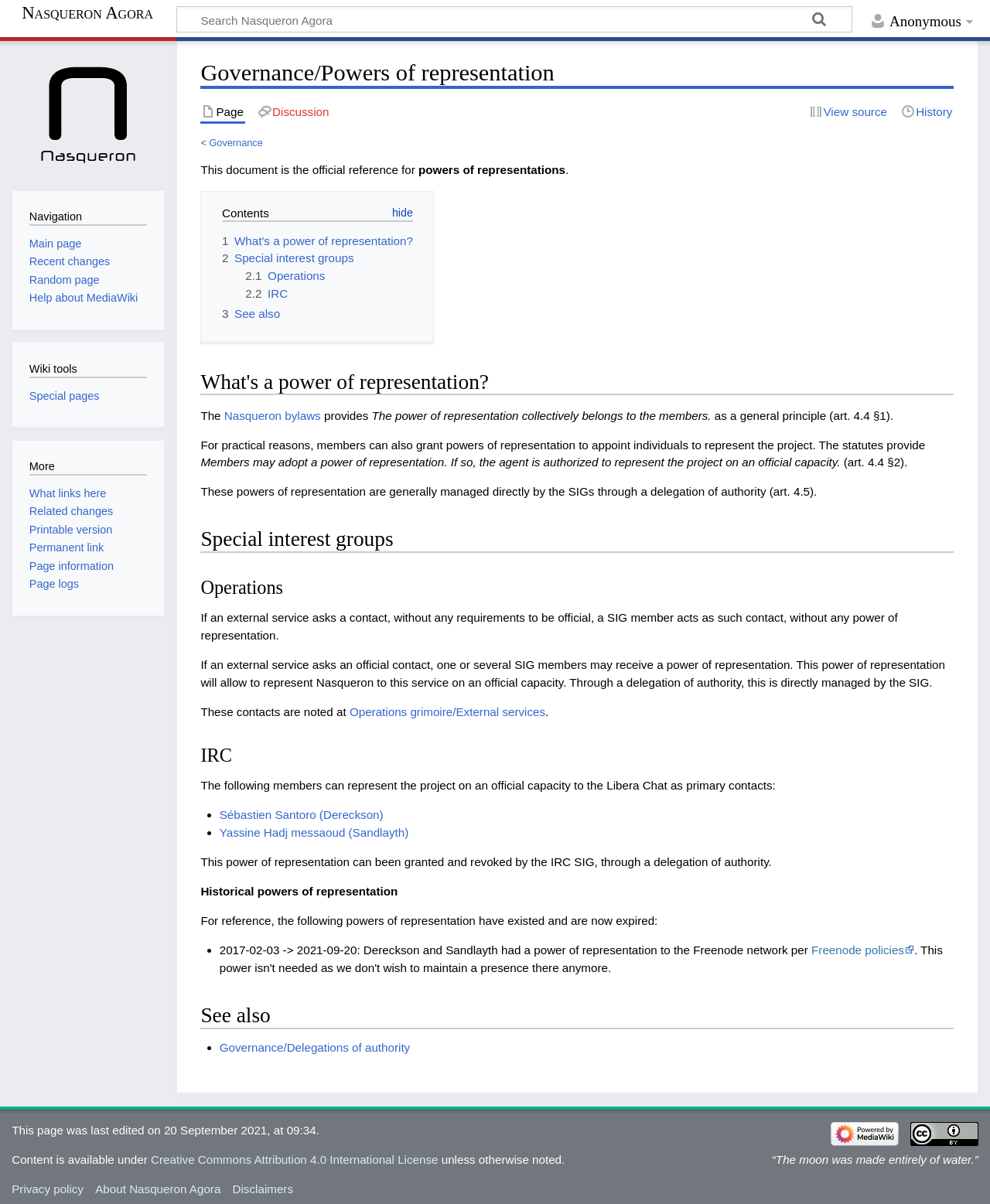Provide your answer to the question using just one word or phrase: What is the license of the content?

Creative Commons Attribution 4.0 International License